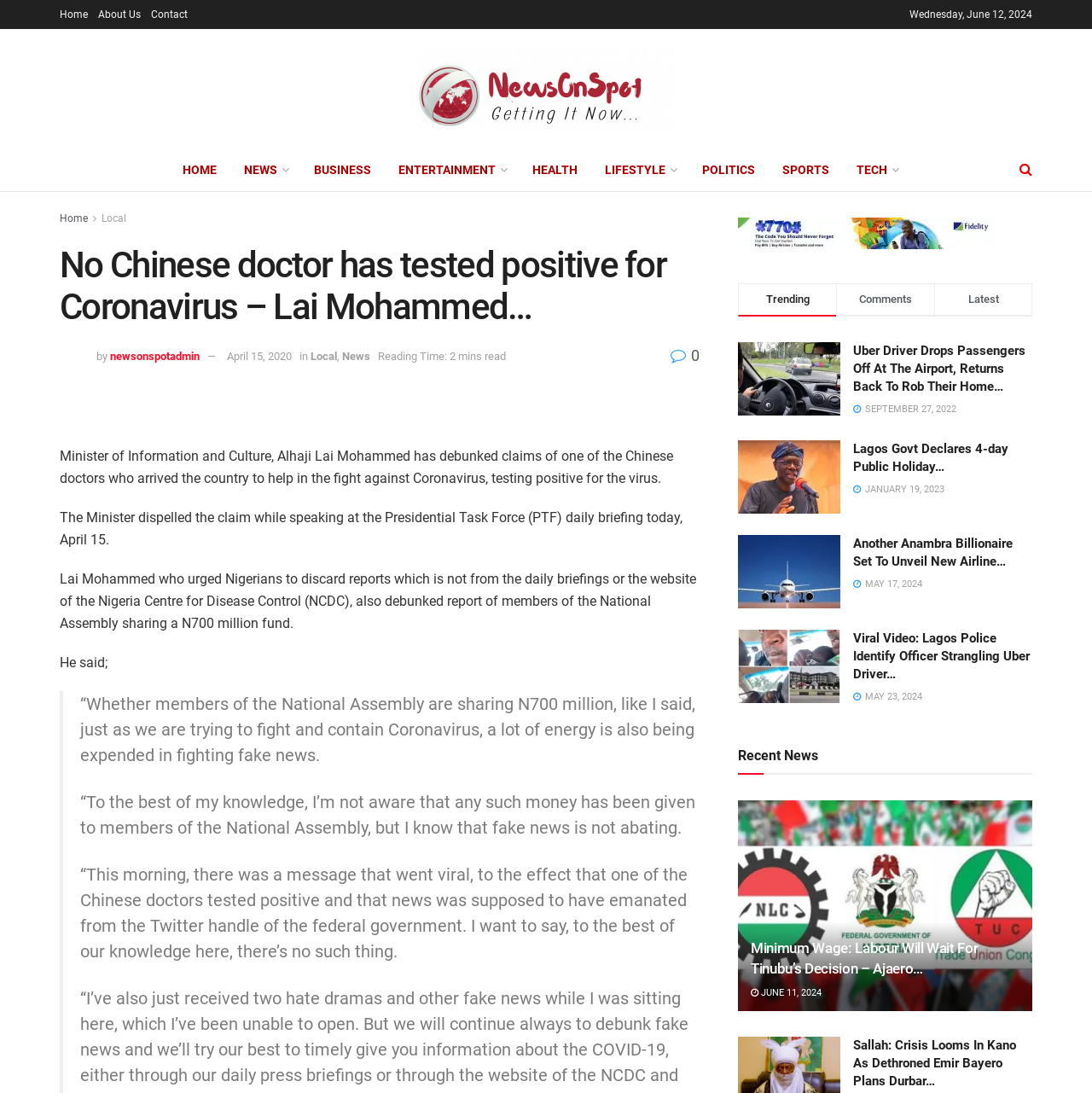Using the information from the screenshot, answer the following question thoroughly:
What is the date displayed on the top right?

I found the date by looking at the top right section of the webpage, where it is displayed in a static text element.